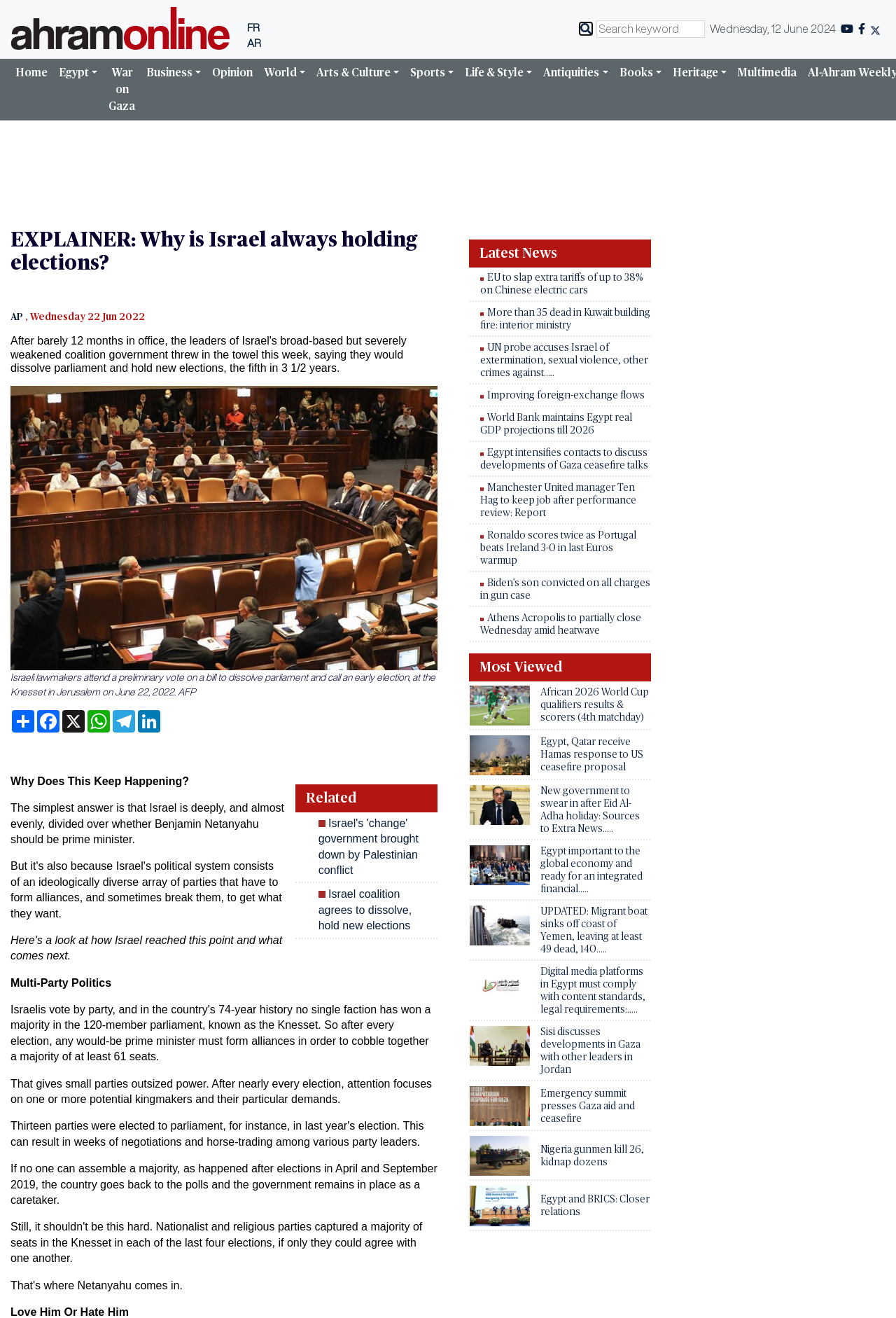Determine the bounding box coordinates of the region I should click to achieve the following instruction: "Search for a keyword". Ensure the bounding box coordinates are four float numbers between 0 and 1, i.e., [left, top, right, bottom].

[0.666, 0.016, 0.787, 0.029]